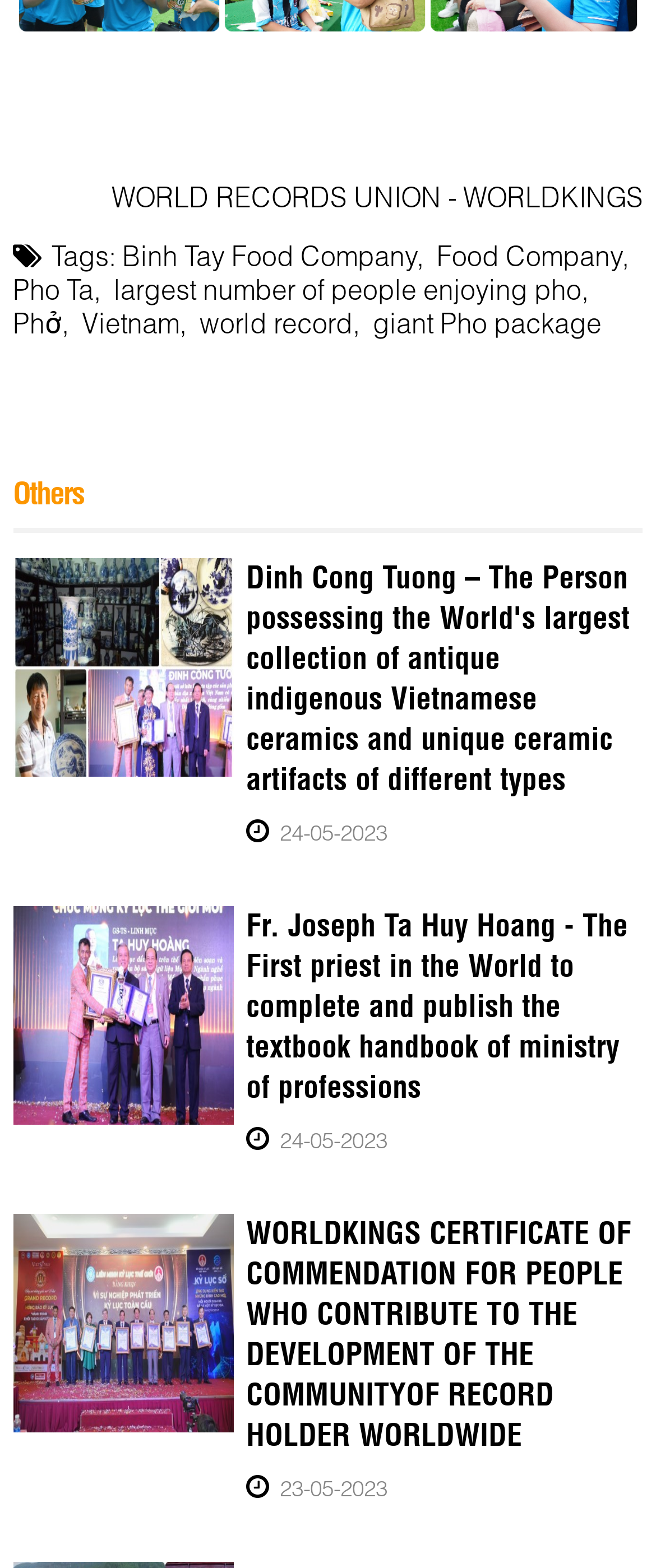How many images are on the webpage?
Please give a detailed and thorough answer to the question, covering all relevant points.

There are three images on the webpage, each with a corresponding link and description. The images are located below the 'Others' heading.